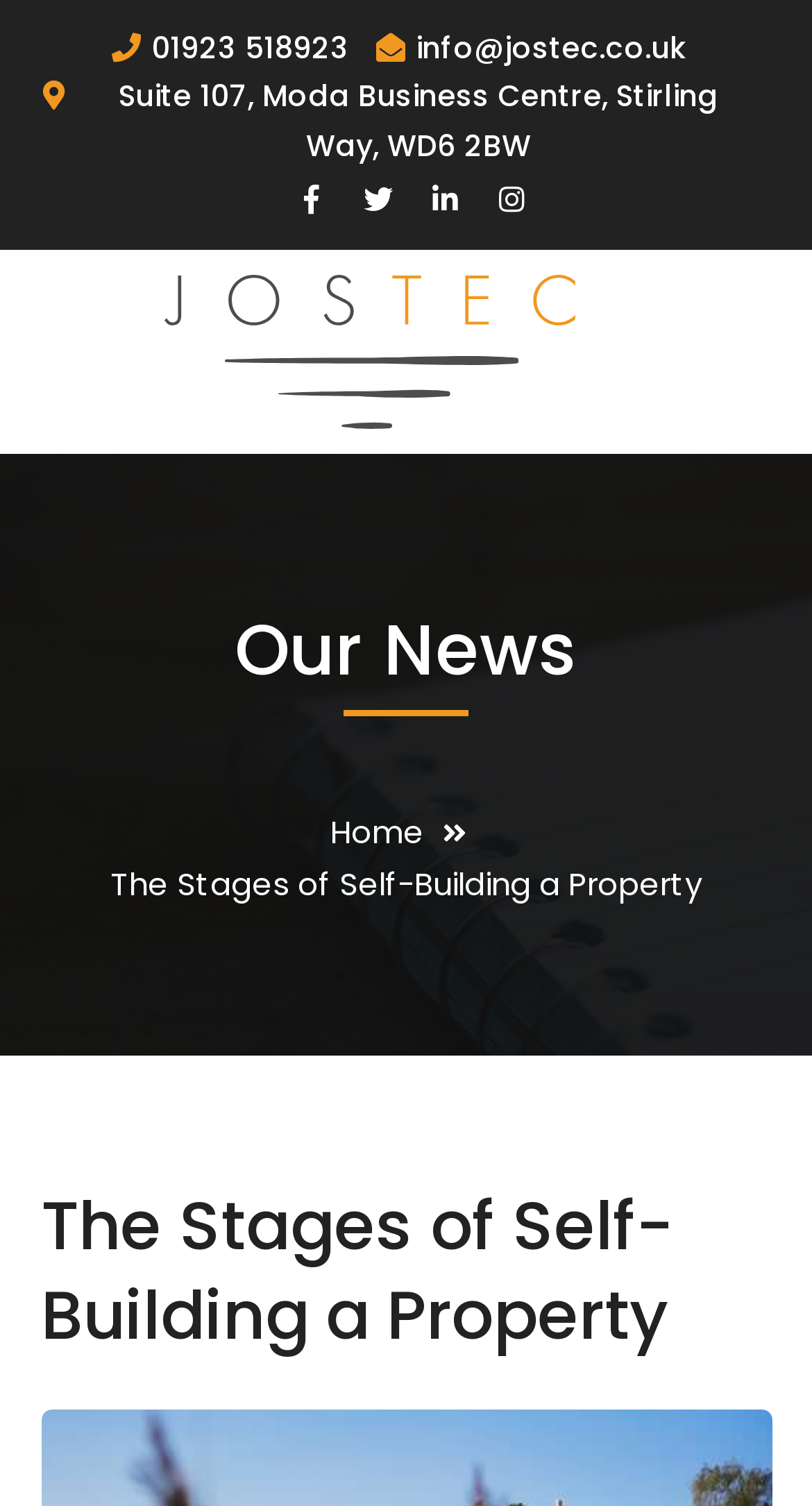Determine the bounding box coordinates (top-left x, top-left y, bottom-right x, bottom-right y) of the UI element described in the following text: LinkedIn Profile

[0.506, 0.114, 0.588, 0.152]